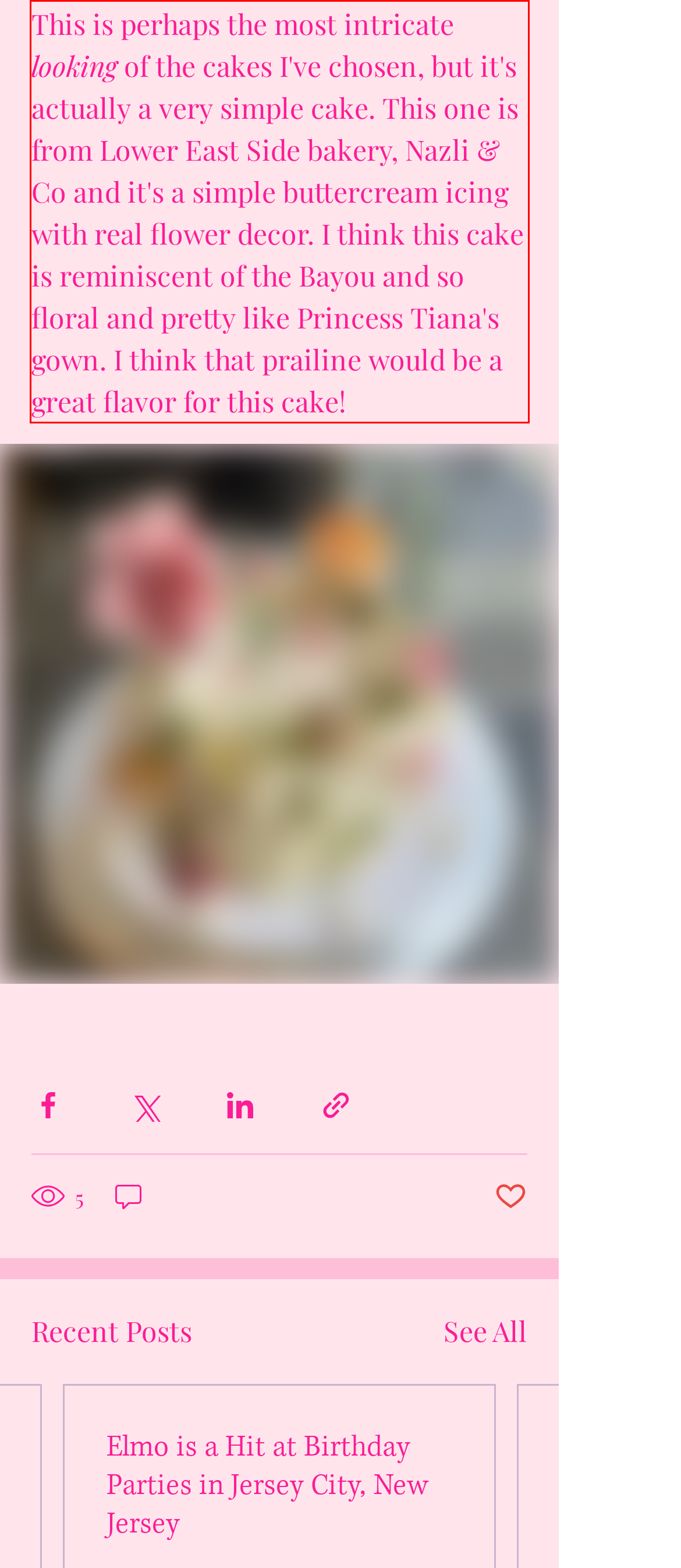You have a screenshot of a webpage where a UI element is enclosed in a red rectangle. Perform OCR to capture the text inside this red rectangle.

This is perhaps the most intricate looking of the cakes I've chosen, but it's actually a very simple cake. This one is from Lower East Side bakery, Nazli & Co and it's a simple buttercream icing with real flower decor. I think this cake is reminiscent of the Bayou and so floral and pretty like Princess Tiana's gown. I think that prailine would be a great flavor for this cake!